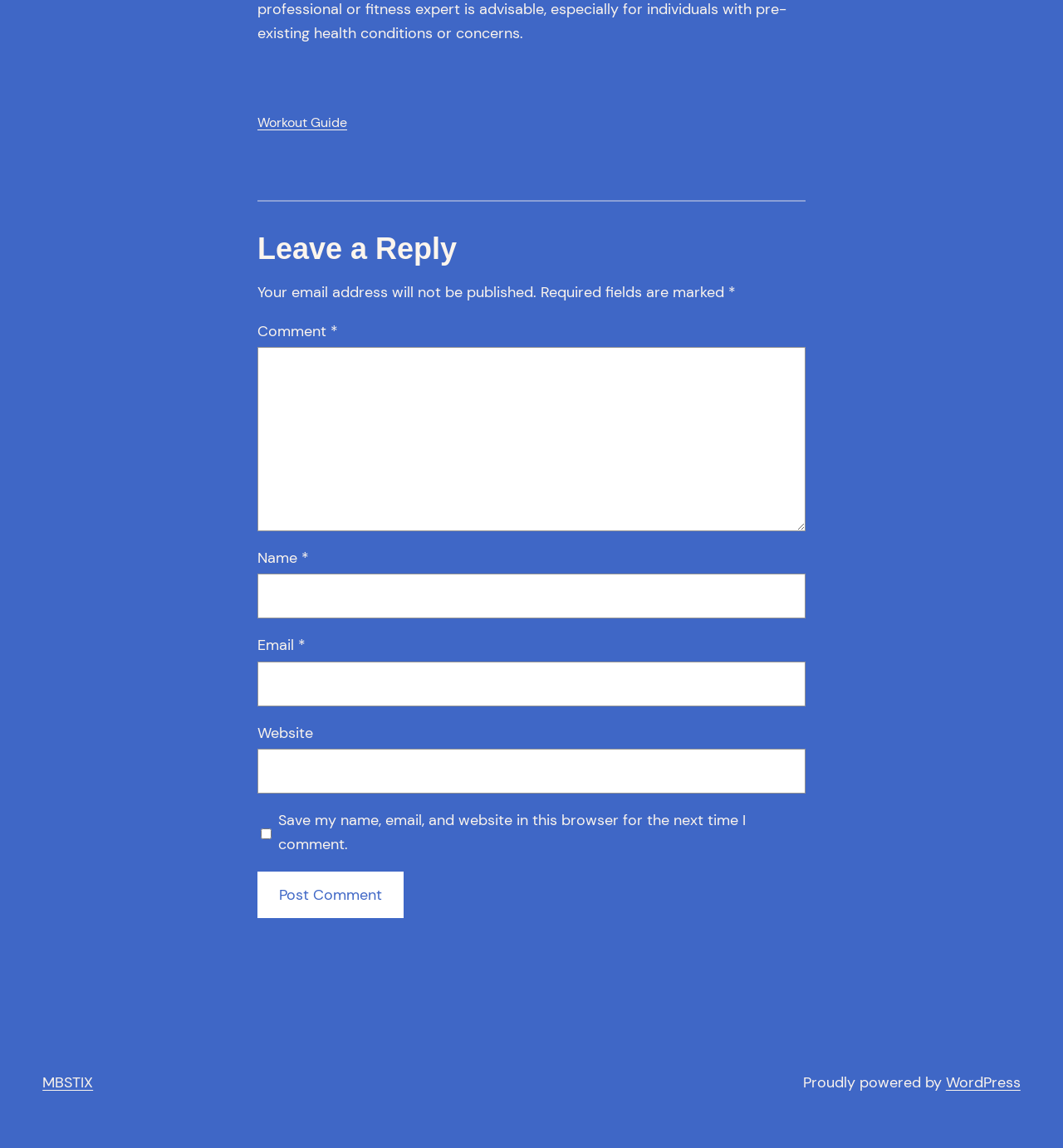Determine the bounding box coordinates of the clickable region to carry out the instruction: "Type your name".

[0.242, 0.5, 0.758, 0.539]